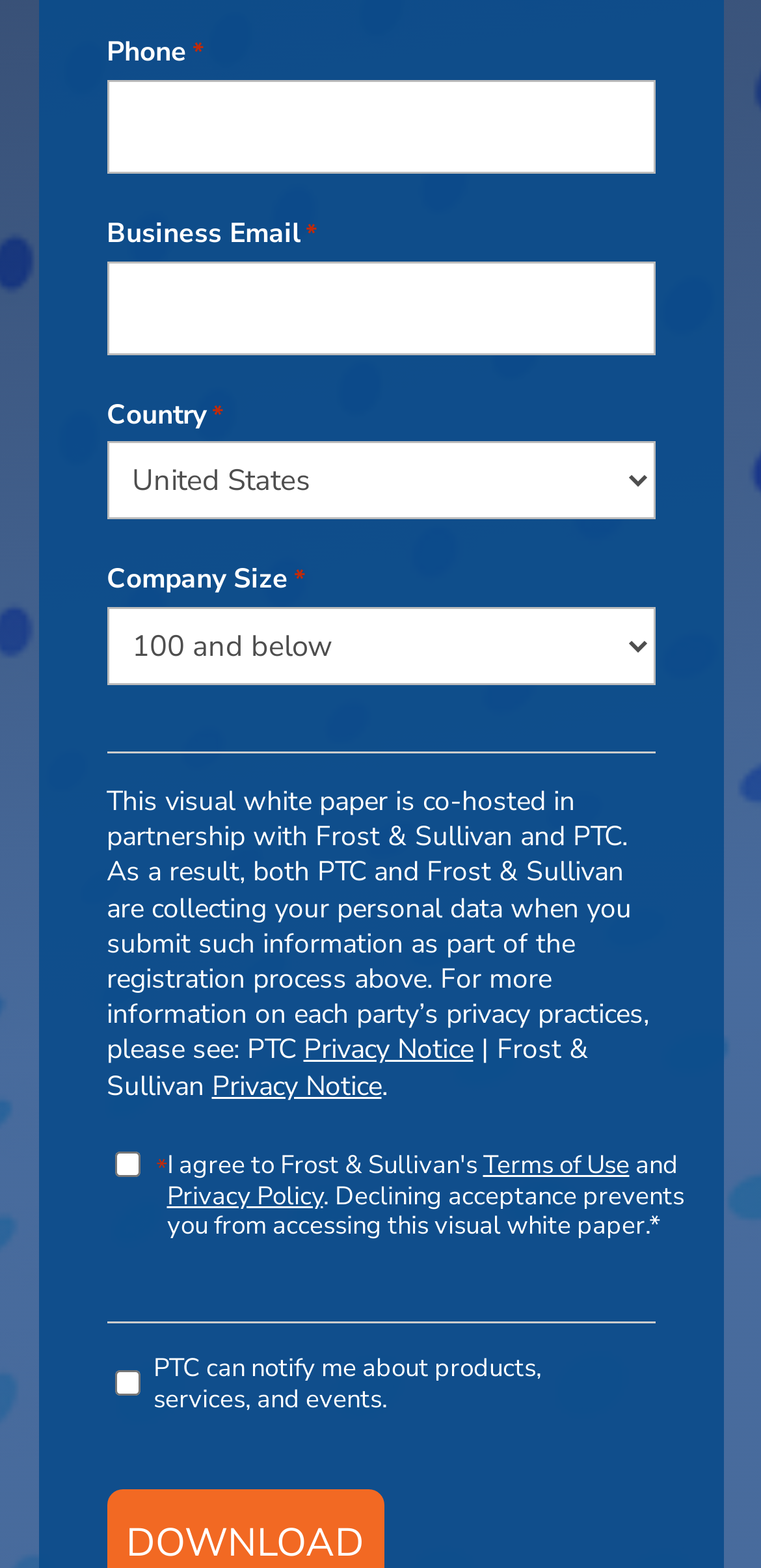Please find the bounding box for the UI component described as follows: "parent_node: * aria-describedby="gfield_consent_description_255_13" name="input_13.1" value="1"".

[0.15, 0.734, 0.183, 0.75]